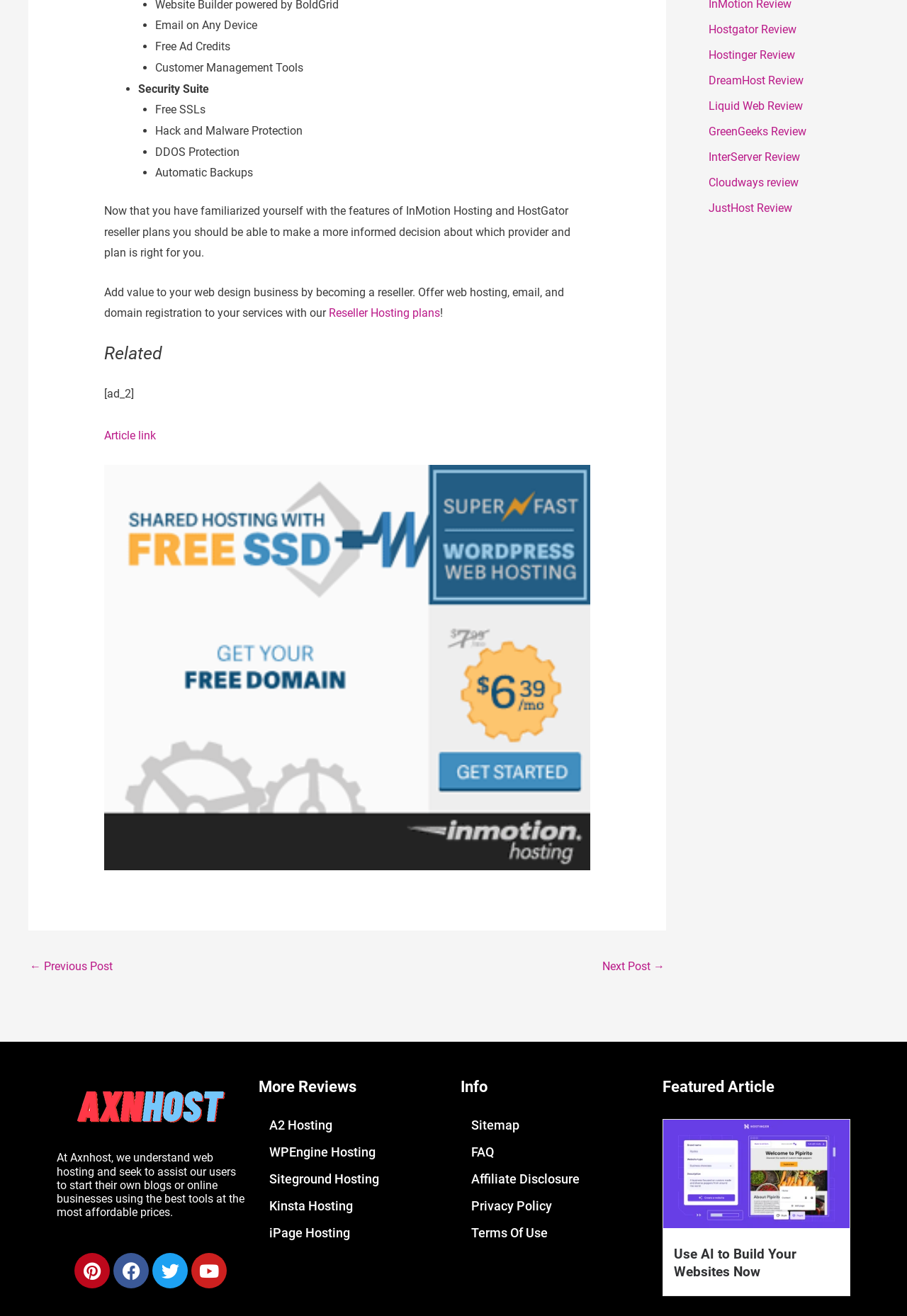Can you find the bounding box coordinates for the element to click on to achieve the instruction: "Go to the 'SOLUTIONS' page"?

None